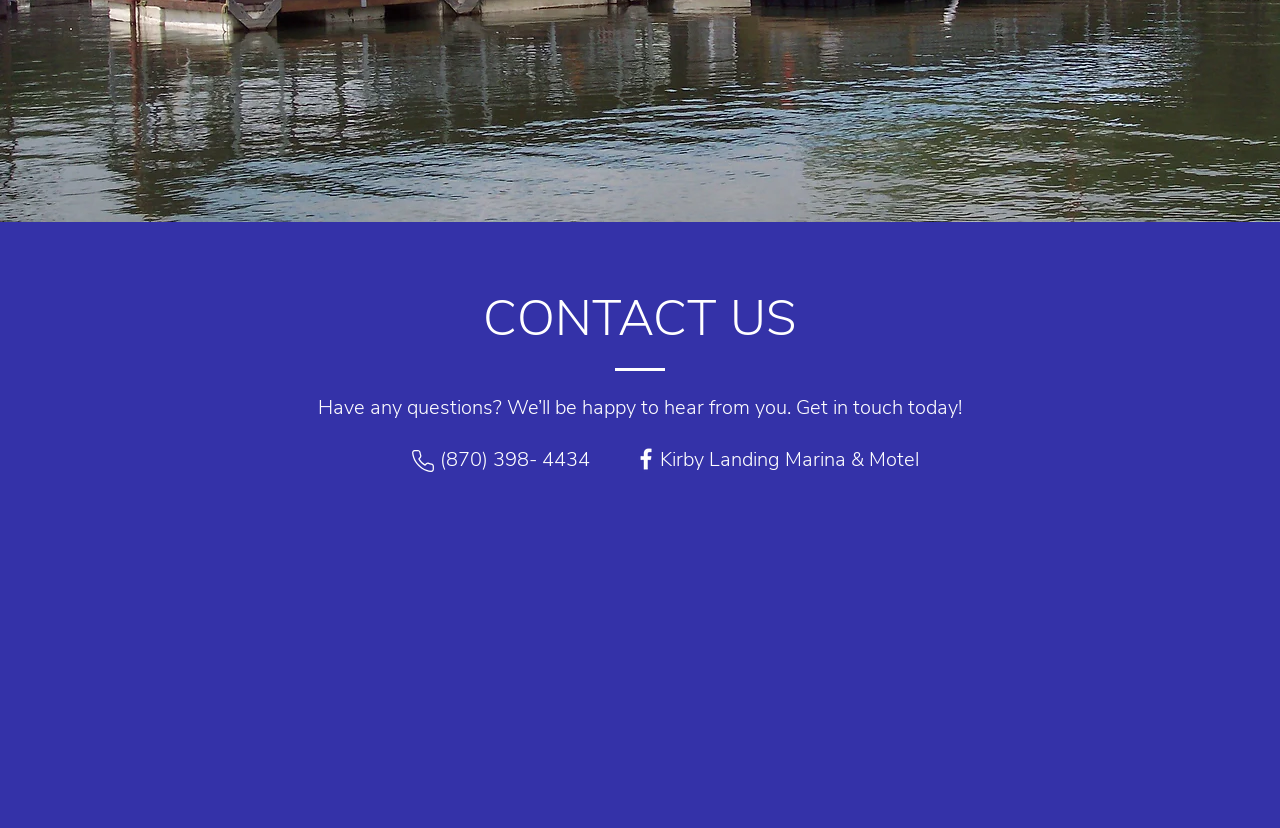Answer the following query concisely with a single word or phrase:
What is the phone number to contact?

(870) 398- 4434